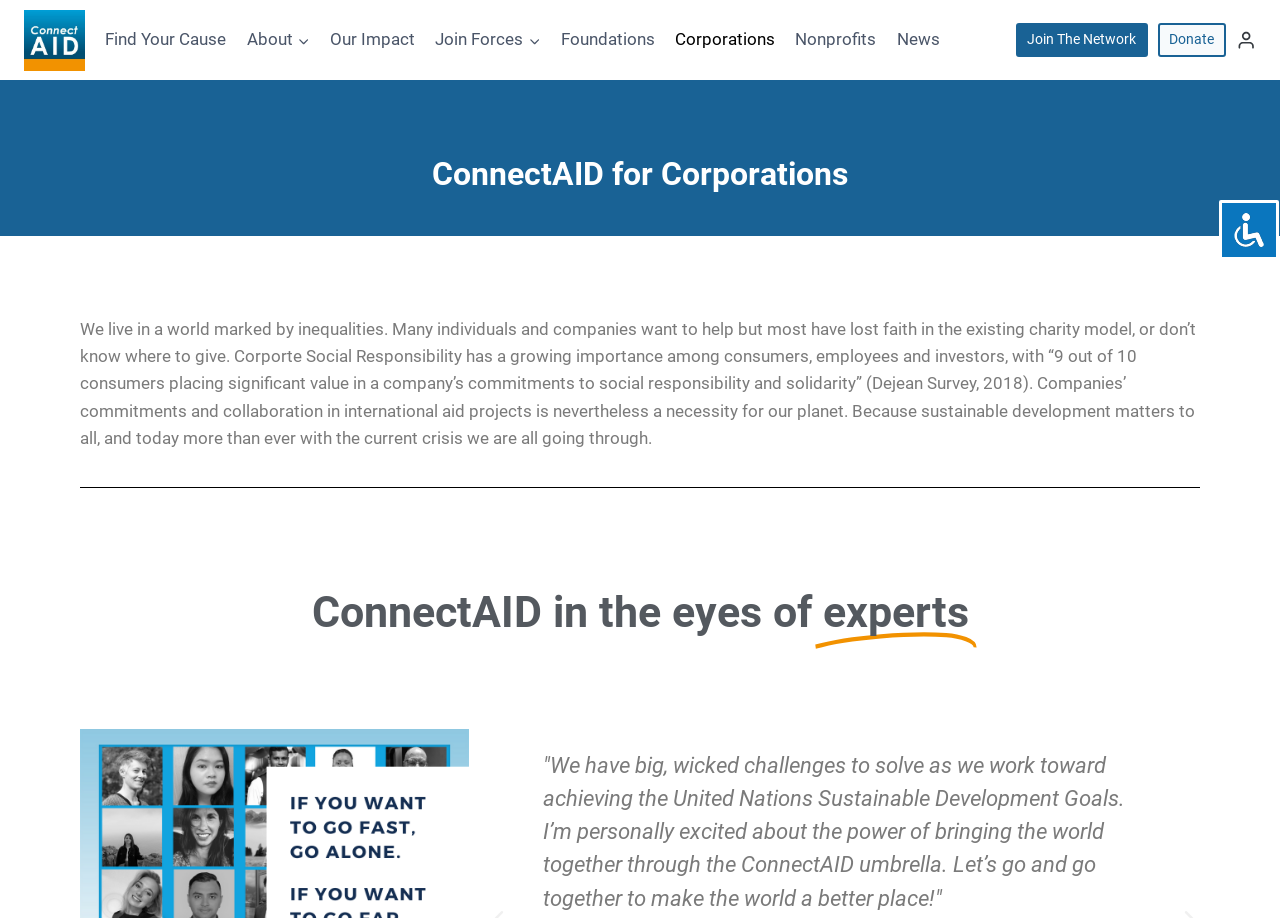What is the importance of corporate social responsibility?
Refer to the image and answer the question using a single word or phrase.

Growing importance